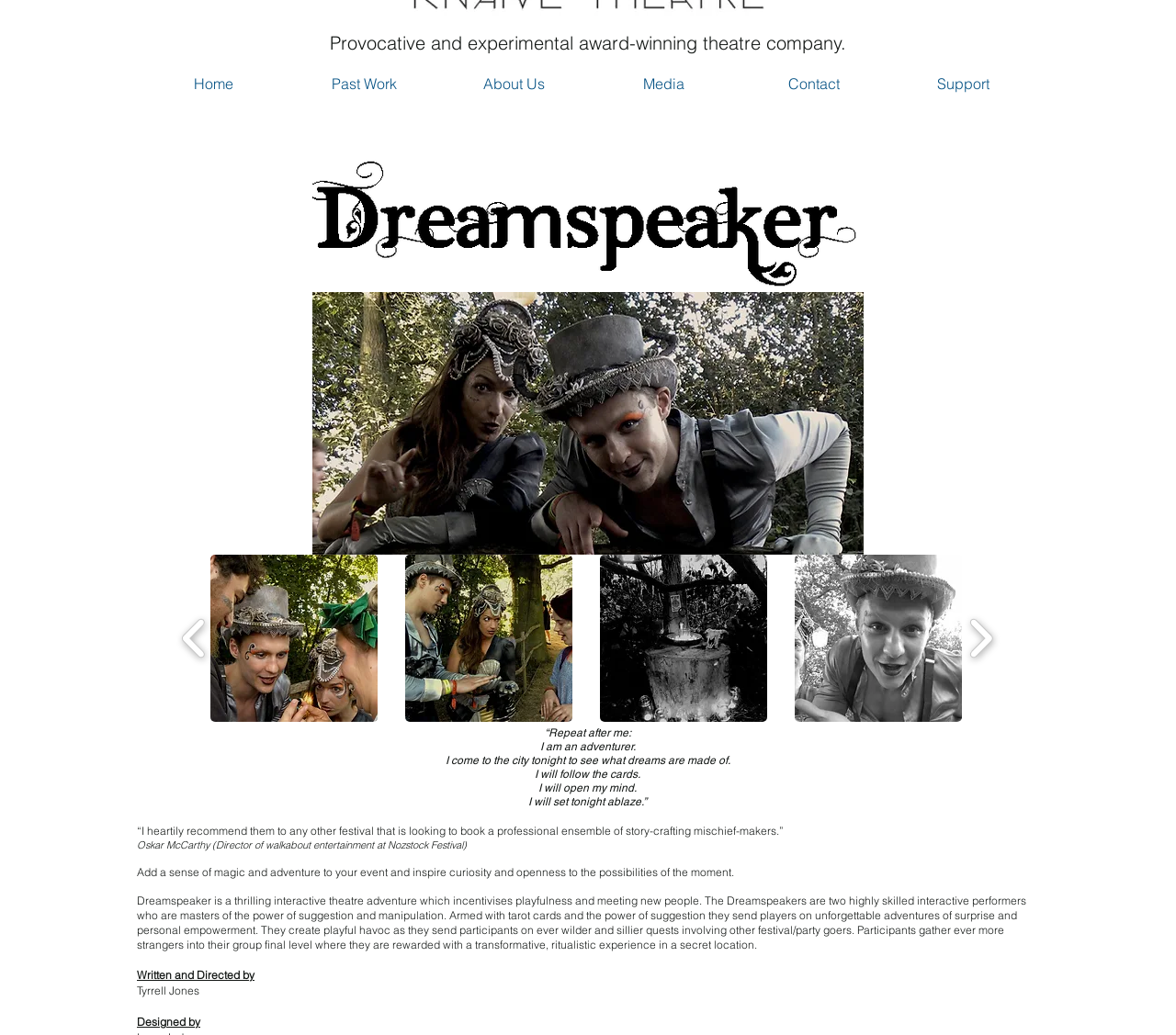Please determine the bounding box coordinates for the element with the description: "Home".

[0.117, 0.07, 0.245, 0.091]